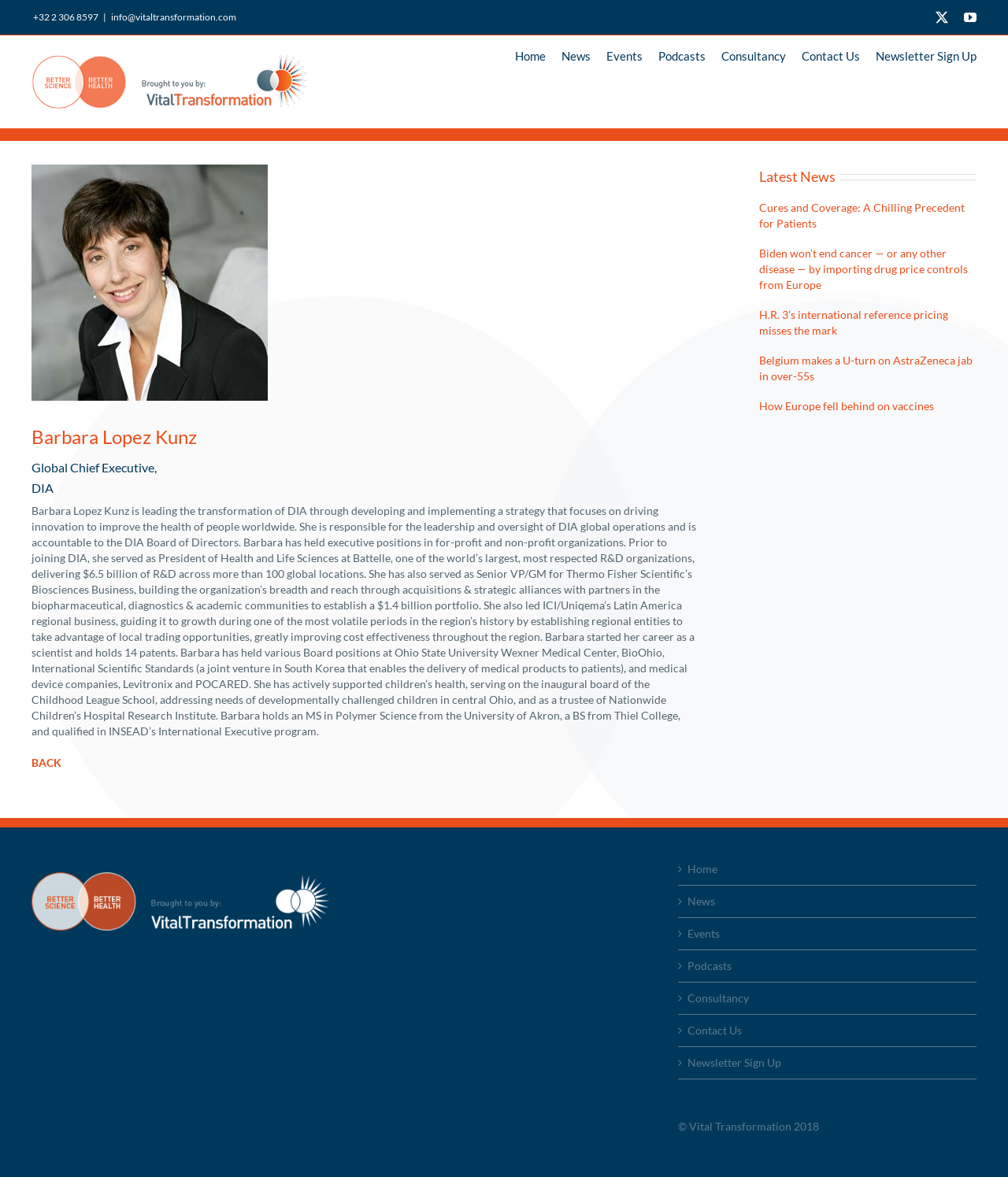Show the bounding box coordinates of the region that should be clicked to follow the instruction: "View the 'Consultancy' page."

[0.716, 0.03, 0.78, 0.064]